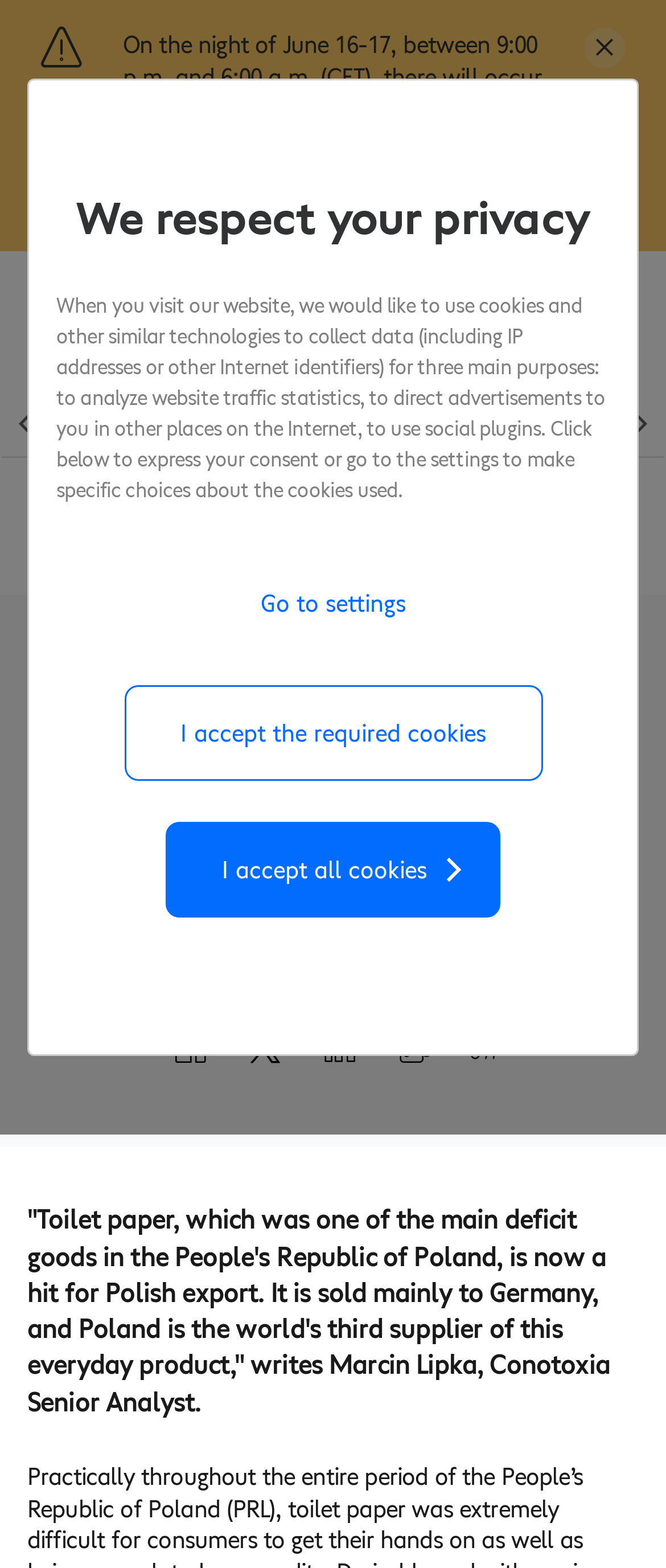Pinpoint the bounding box coordinates of the area that should be clicked to complete the following instruction: "Go to 'Log in' page". The coordinates must be given as four float numbers between 0 and 1, i.e., [left, top, right, bottom].

[0.609, 0.183, 0.779, 0.226]